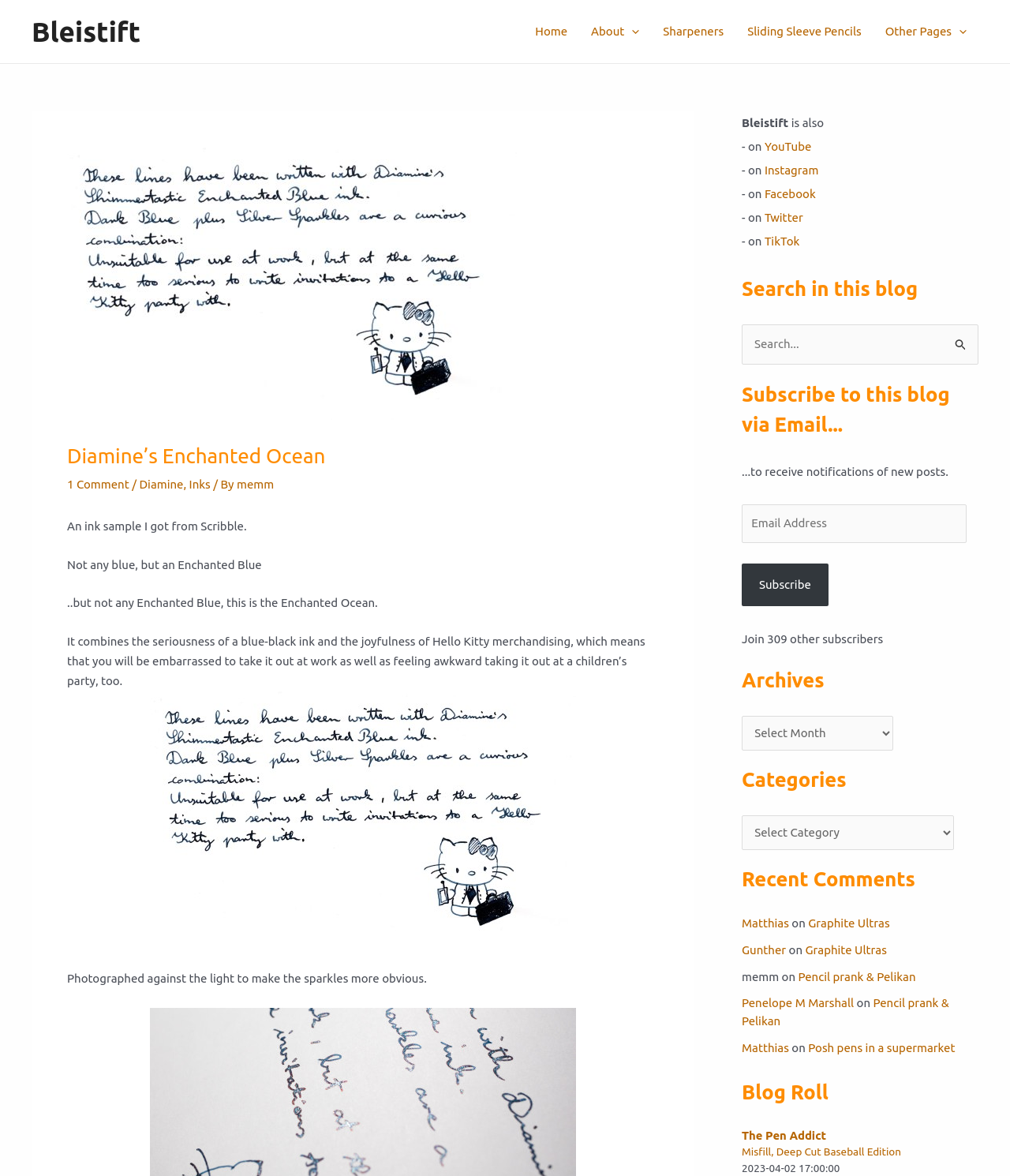What is the name of the blog?
Provide an in-depth and detailed explanation in response to the question.

The name of the blog can be found in the top-left corner of the webpage, where it says 'Diamine's Enchanted Ocean - Bleistift'. The word 'Bleistift' is a link, indicating that it is the title of the blog.